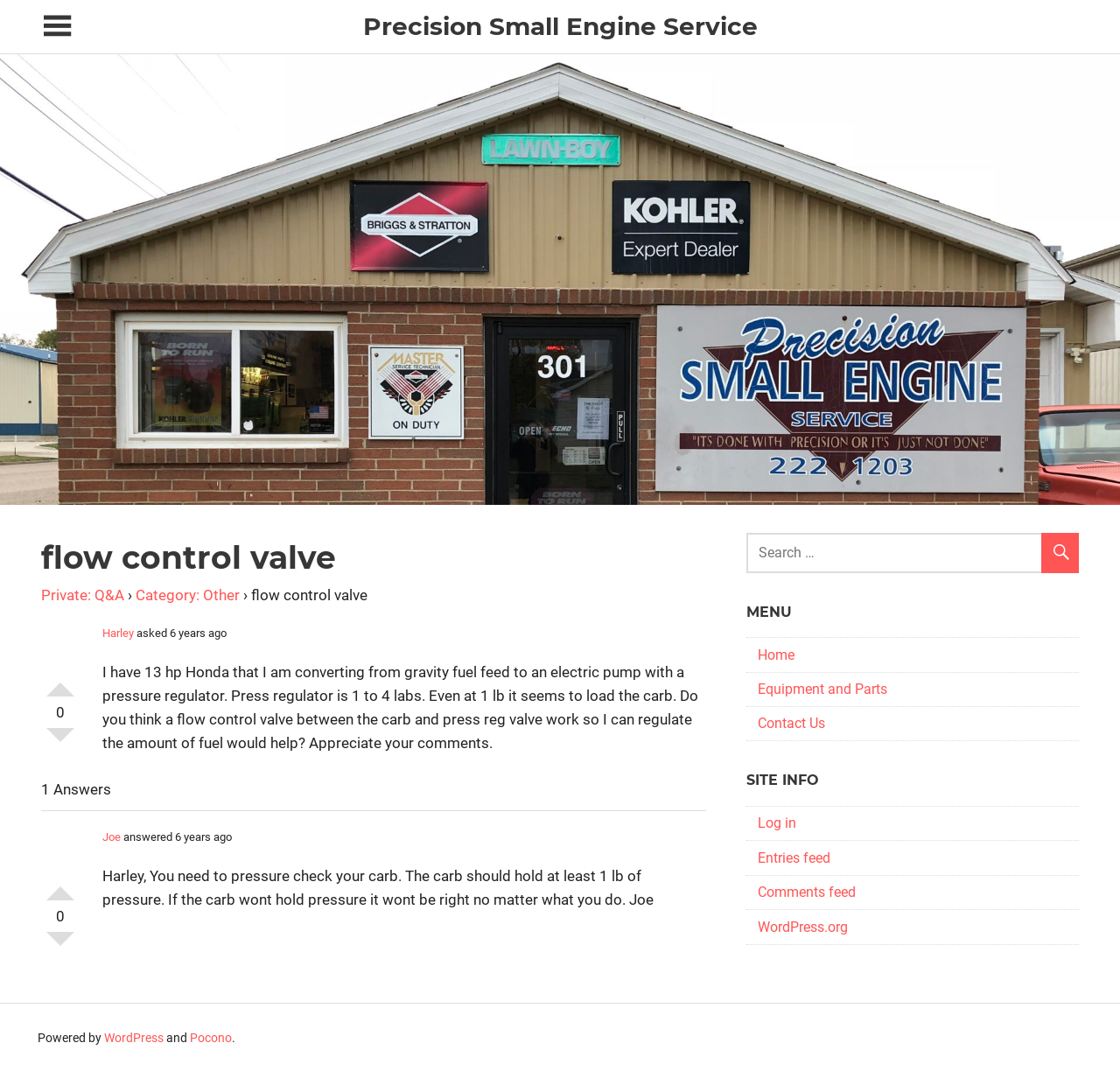Please identify the bounding box coordinates of the area I need to click to accomplish the following instruction: "Visit the home page".

[0.677, 0.592, 0.71, 0.607]